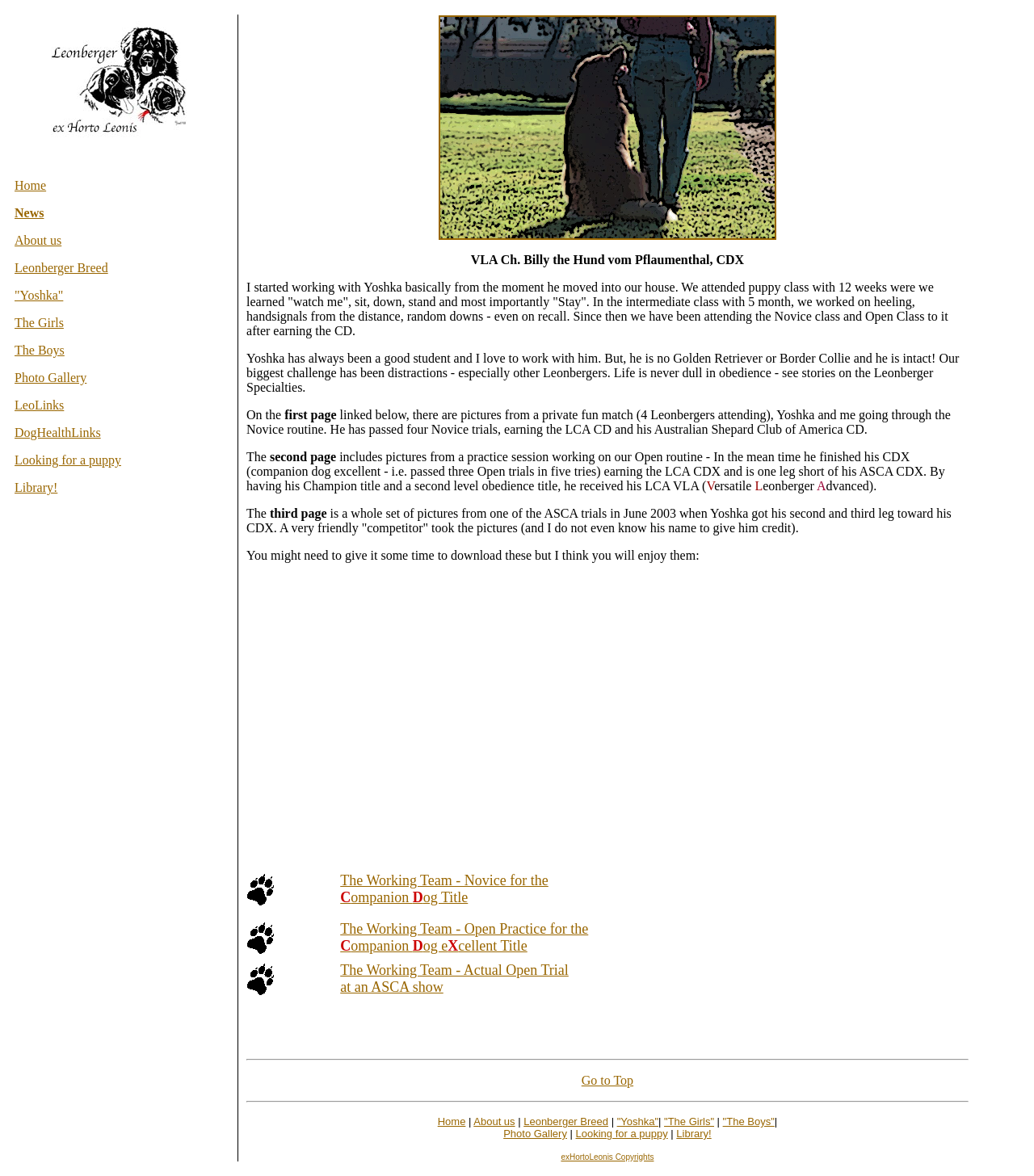Identify the bounding box coordinates of the clickable region to carry out the given instruction: "check 'Photo Gallery'".

[0.014, 0.315, 0.084, 0.327]